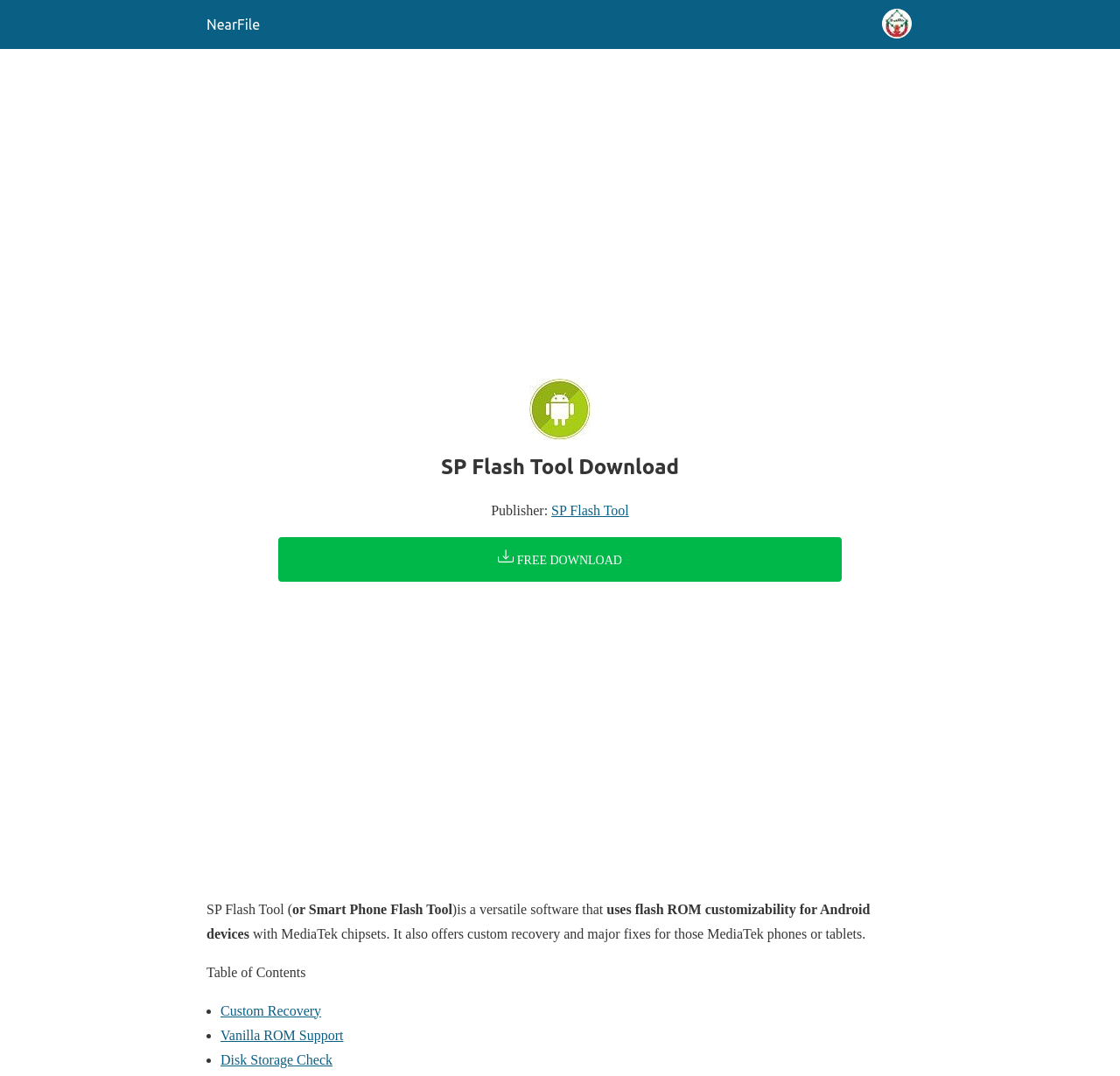Provide your answer to the question using just one word or phrase: What type of devices does SP Flash Tool support?

Android devices with MediaTek chipsets